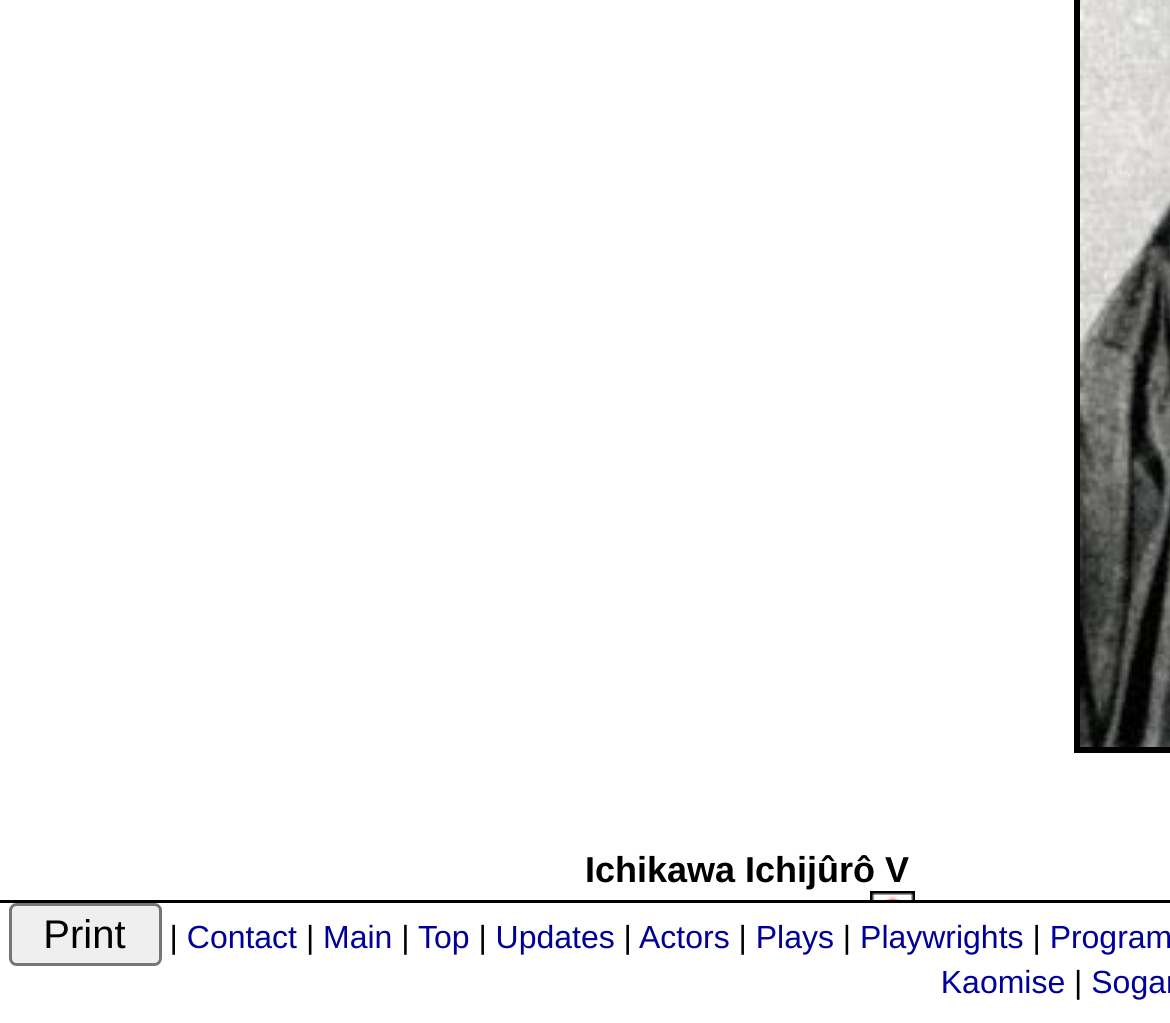Find the bounding box coordinates for the UI element whose description is: "Plays". The coordinates should be four float numbers between 0 and 1, in the format [left, top, right, bottom].

[0.646, 0.9, 0.713, 0.935]